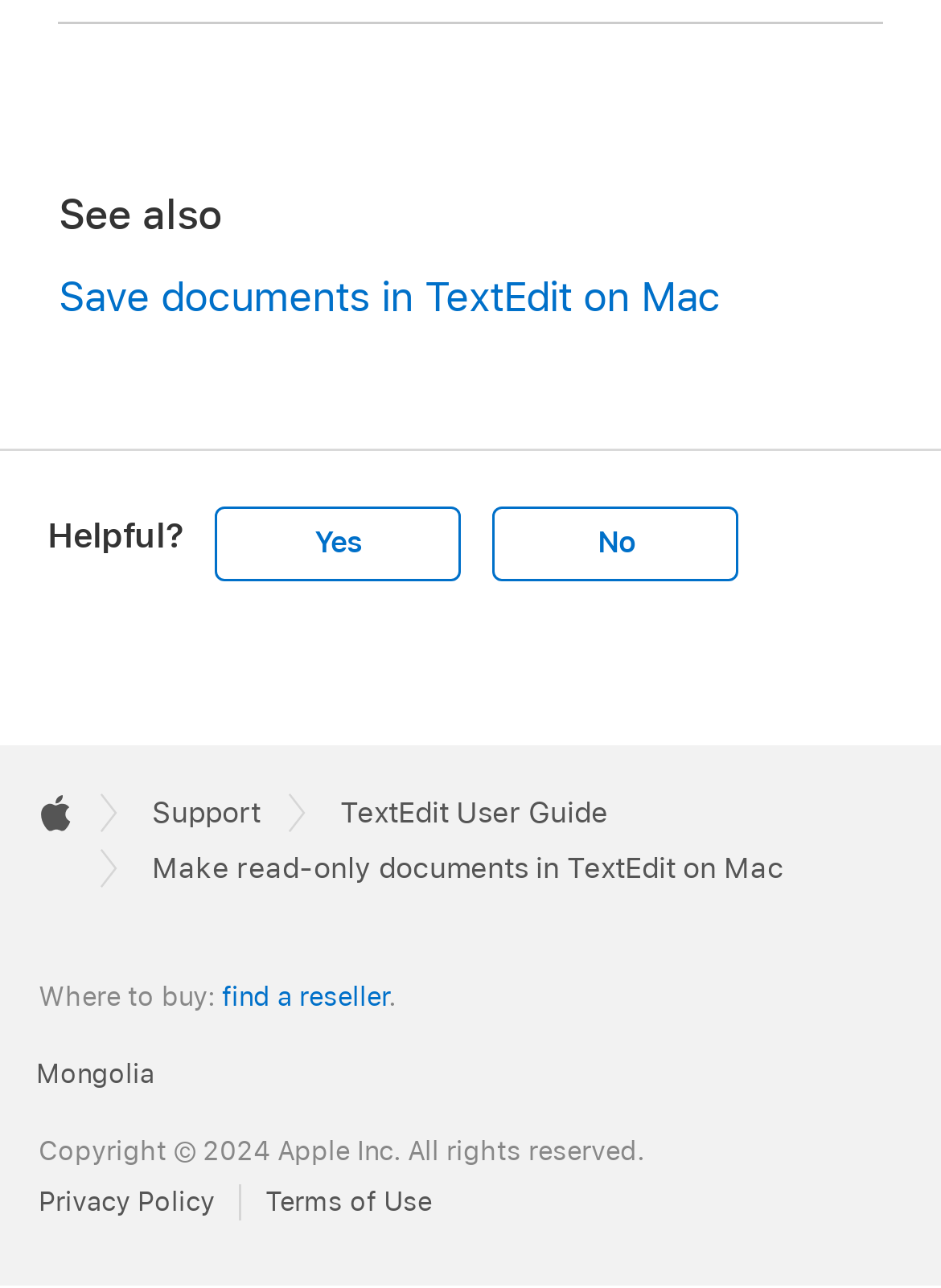Given the description find a reseller, predict the bounding box coordinates of the UI element. Ensure the coordinates are in the format (top-left x, top-left y, bottom-right x, bottom-right y) and all values are between 0 and 1.

[0.236, 0.761, 0.413, 0.787]